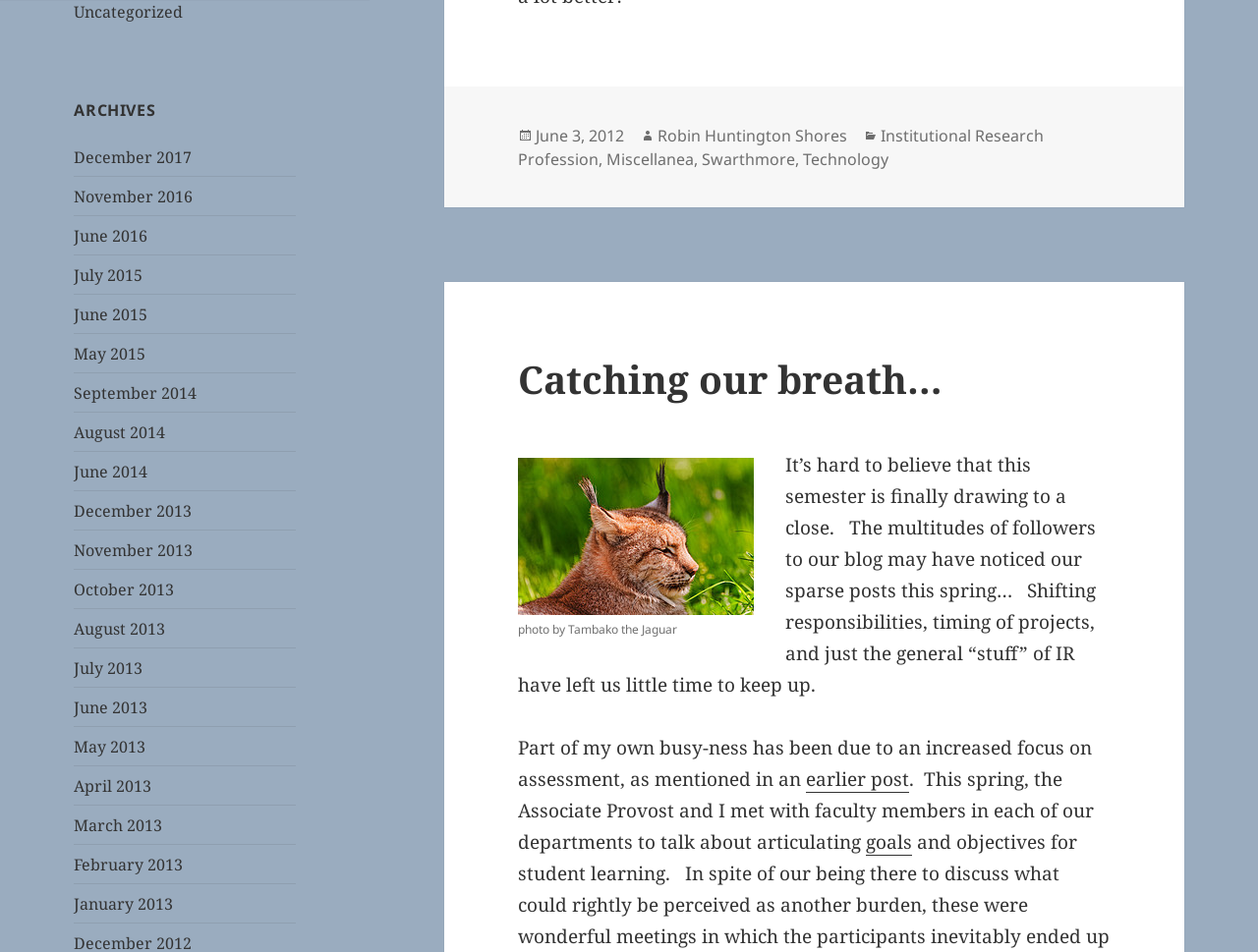Please answer the following question as detailed as possible based on the image: 
What is the author of the post 'Catching our breath…'?

I found the link 'Catching our breath…' in the HeaderAsNonLandmark section, and then I looked for the author of this post in the FooterAsNonLandmark section. I found the link 'Robin Huntington Shores' which is the author of this post.